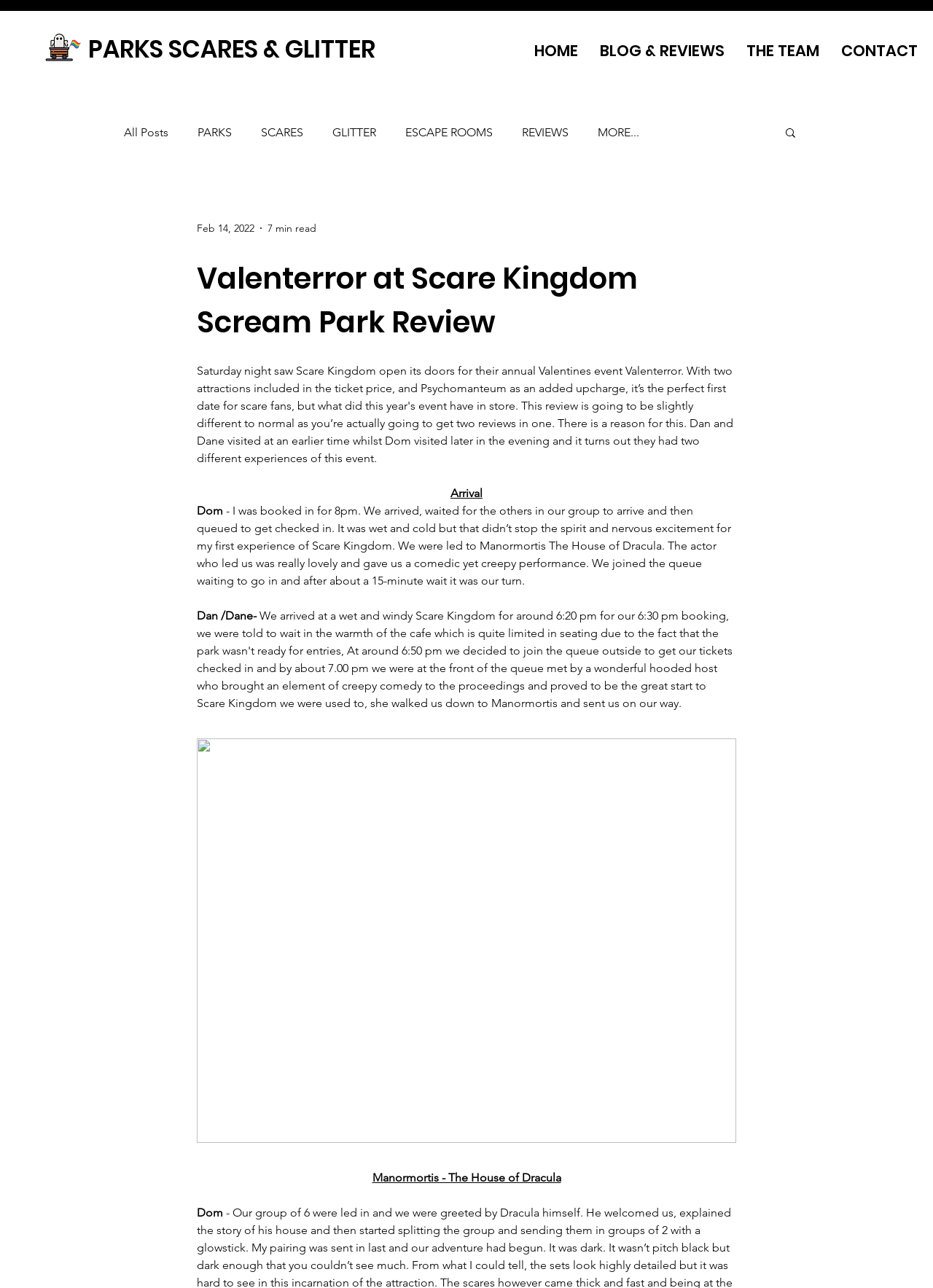Determine the bounding box coordinates of the region to click in order to accomplish the following instruction: "View the 'PARKS' page". Provide the coordinates as four float numbers between 0 and 1, specifically [left, top, right, bottom].

[0.212, 0.097, 0.248, 0.108]